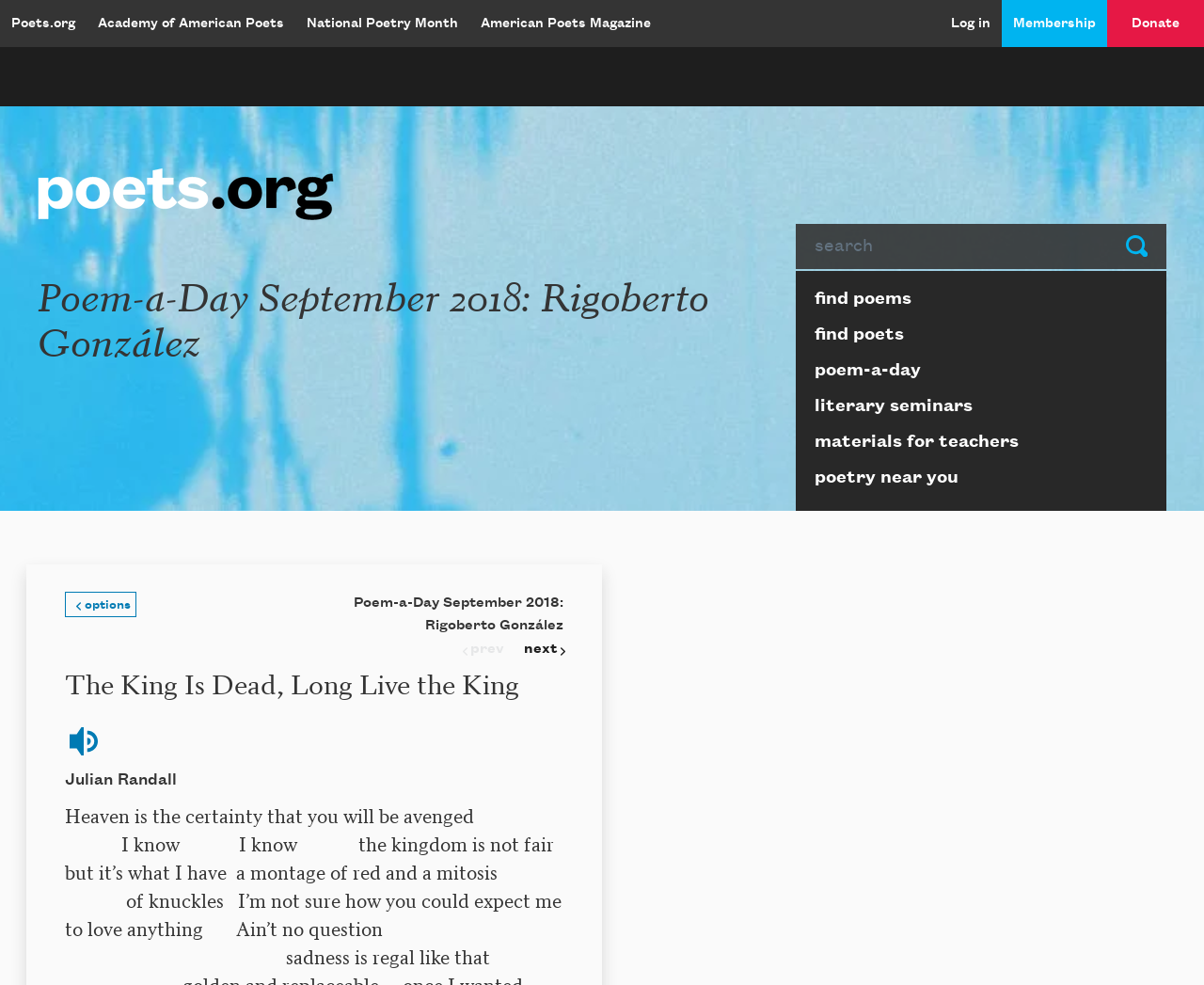Please find the bounding box coordinates of the element's region to be clicked to carry out this instruction: "Donate to the Academy of American Poets".

[0.931, 0.013, 0.989, 0.035]